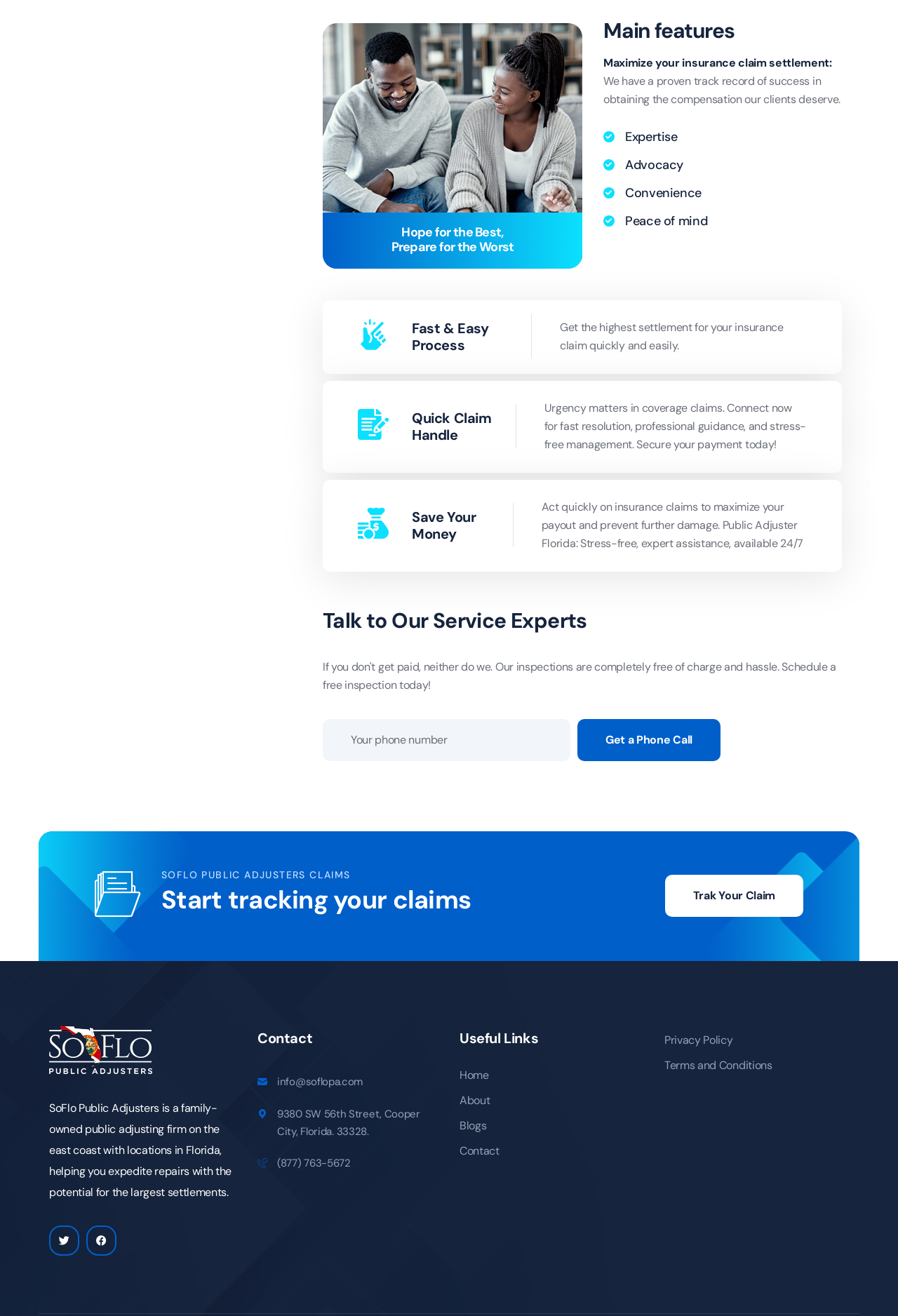Please reply to the following question with a single word or a short phrase:
What is the location of the company?

Cooper City, Florida